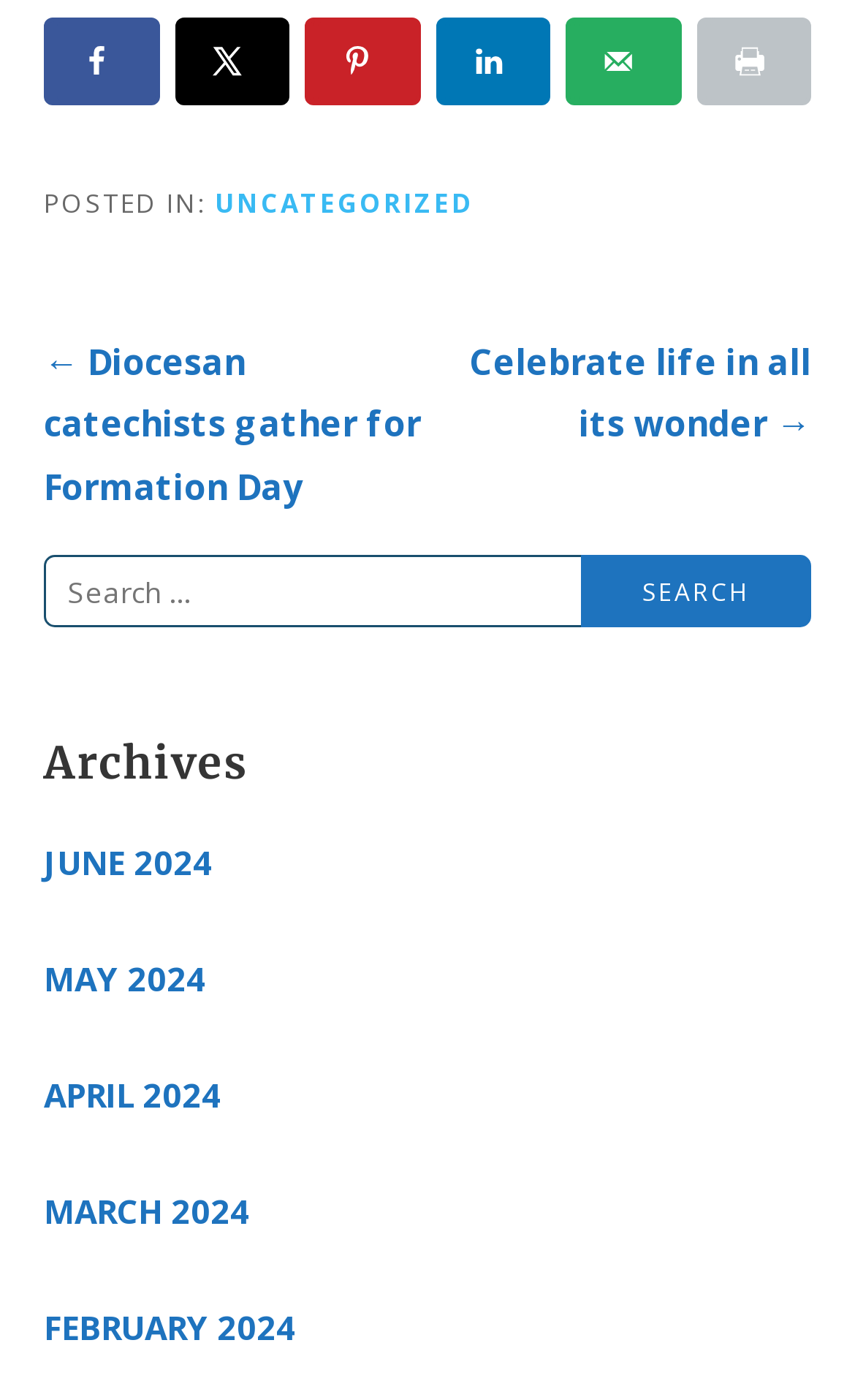Determine the bounding box coordinates of the area to click in order to meet this instruction: "Get candle lighting time".

None